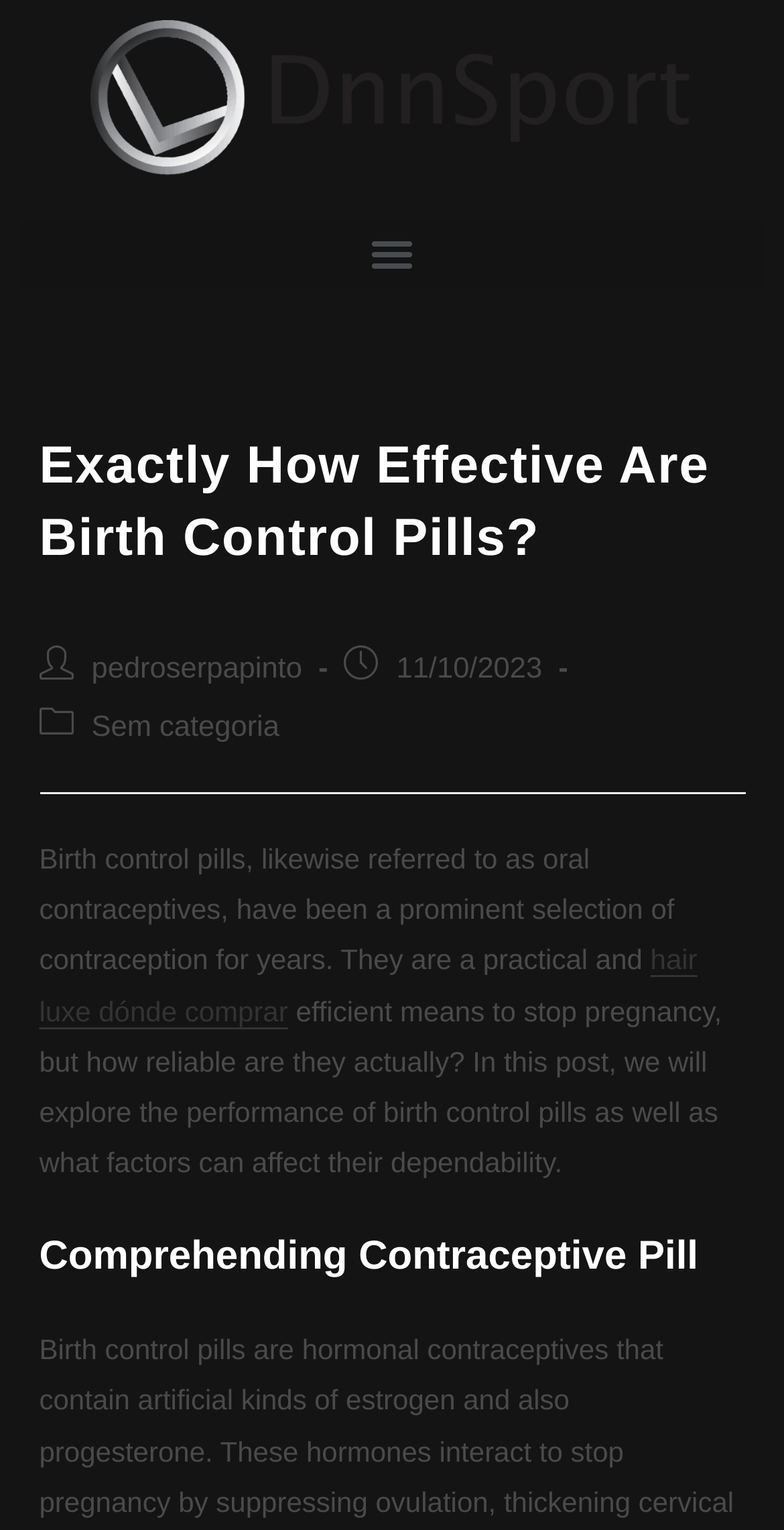Based on the image, please elaborate on the answer to the following question:
What is the date of the article?

The date of the article can be found in the middle section of the webpage, where it says '11/10/2023' in a static text element.